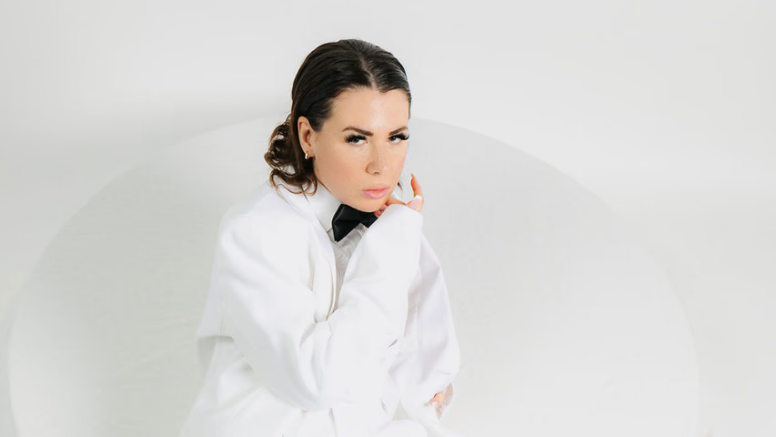What is the color of the bow tie?
Based on the image, answer the question in a detailed manner.

The caption describes the subject's outfit as a stylish oversized white jacket paired with a classic black bow tie, which clearly indicates that the bow tie is black in color.